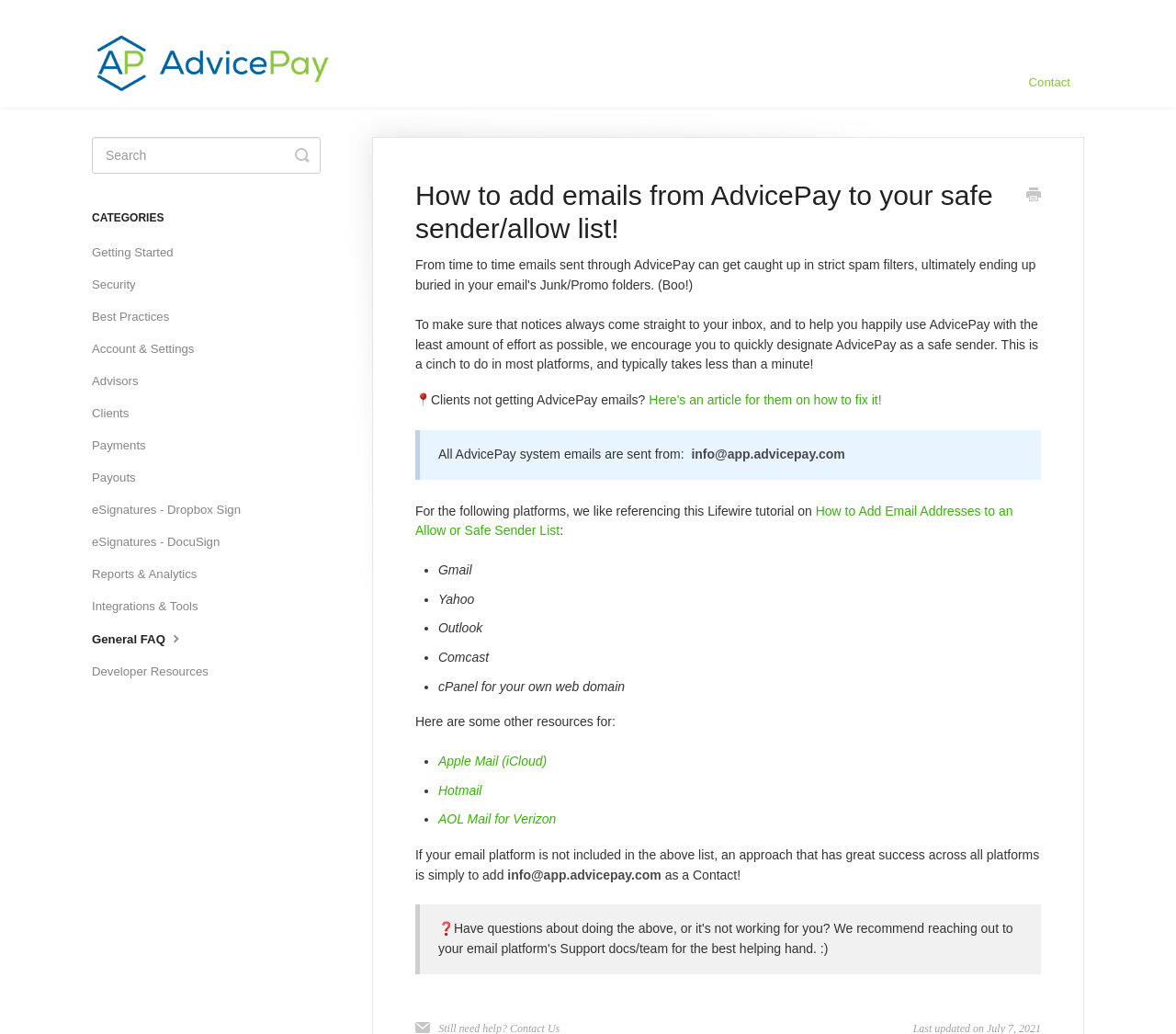What is the purpose of adding AdvicePay to a safe sender list?
Look at the image and answer the question using a single word or phrase.

To receive emails in inbox